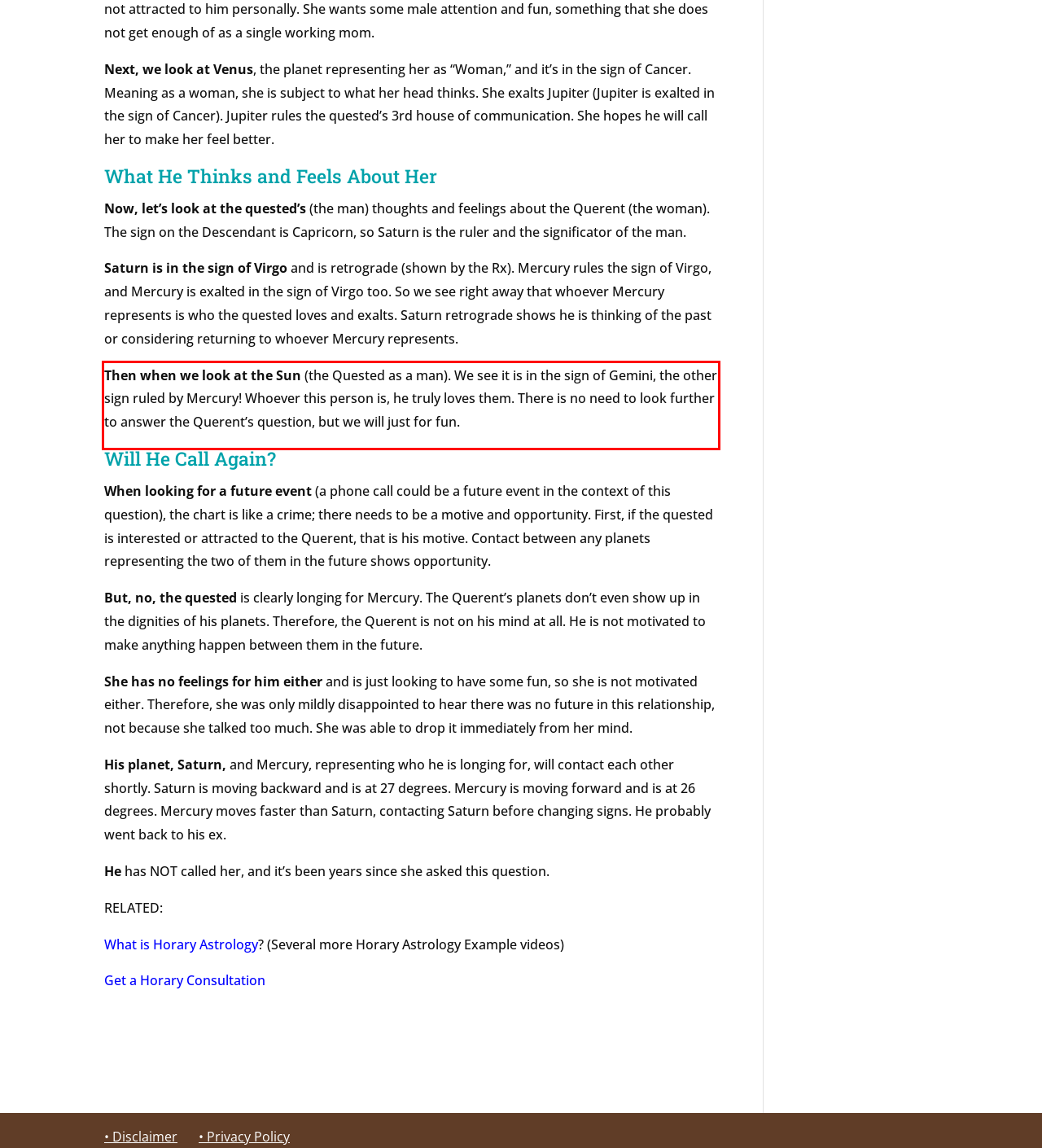Please examine the webpage screenshot containing a red bounding box and use OCR to recognize and output the text inside the red bounding box.

Then when we look at the Sun (the Quested as a man). We see it is in the sign of Gemini, the other sign ruled by Mercury! Whoever this person is, he truly loves them. There is no need to look further to answer the Querent’s question, but we will just for fun.